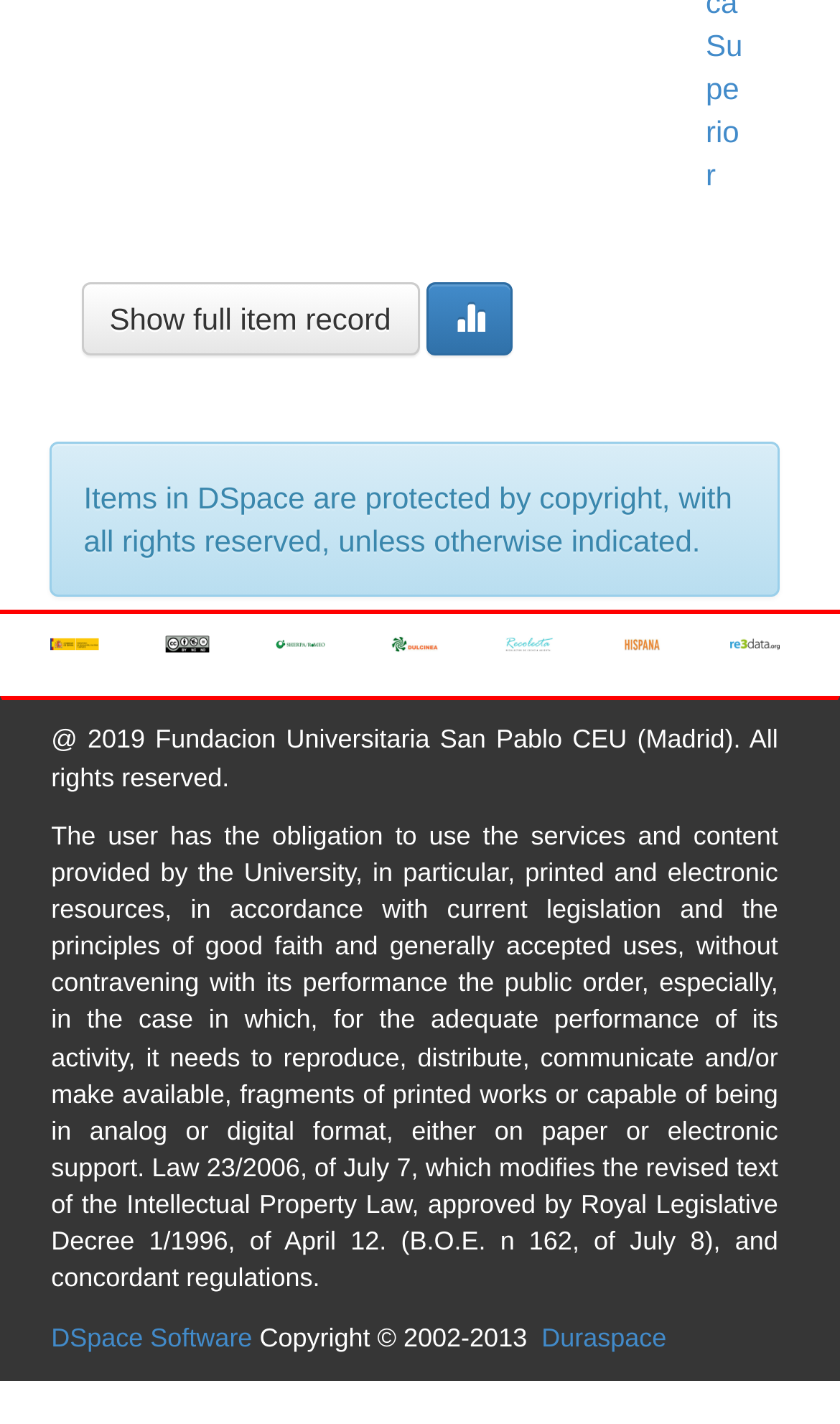Find the bounding box coordinates of the clickable element required to execute the following instruction: "Click the 'DSpace Software' link". Provide the coordinates as four float numbers between 0 and 1, i.e., [left, top, right, bottom].

[0.061, 0.928, 0.3, 0.949]